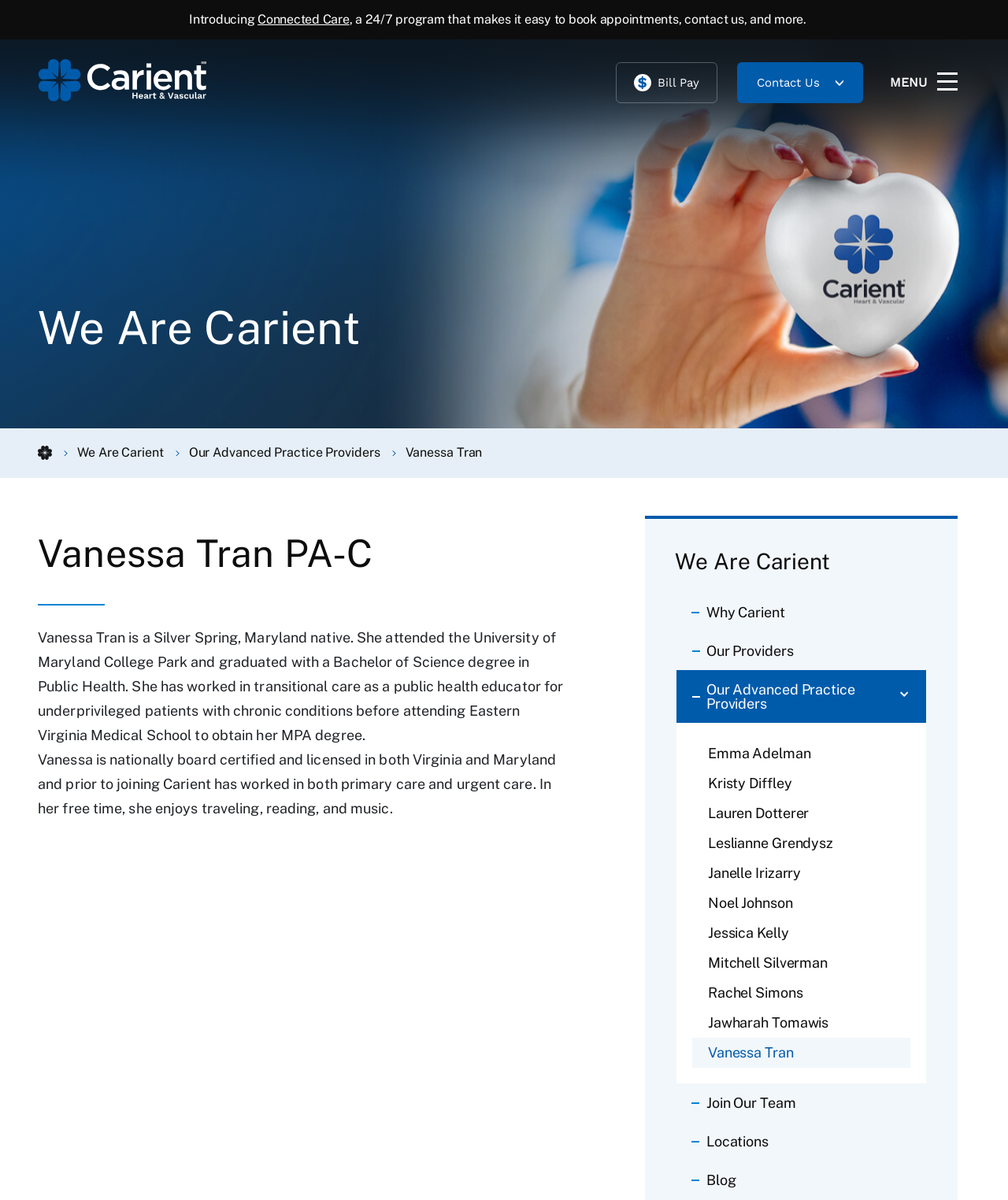Provide the bounding box coordinates of the UI element that matches the description: "Locations".

[0.671, 0.935, 0.919, 0.967]